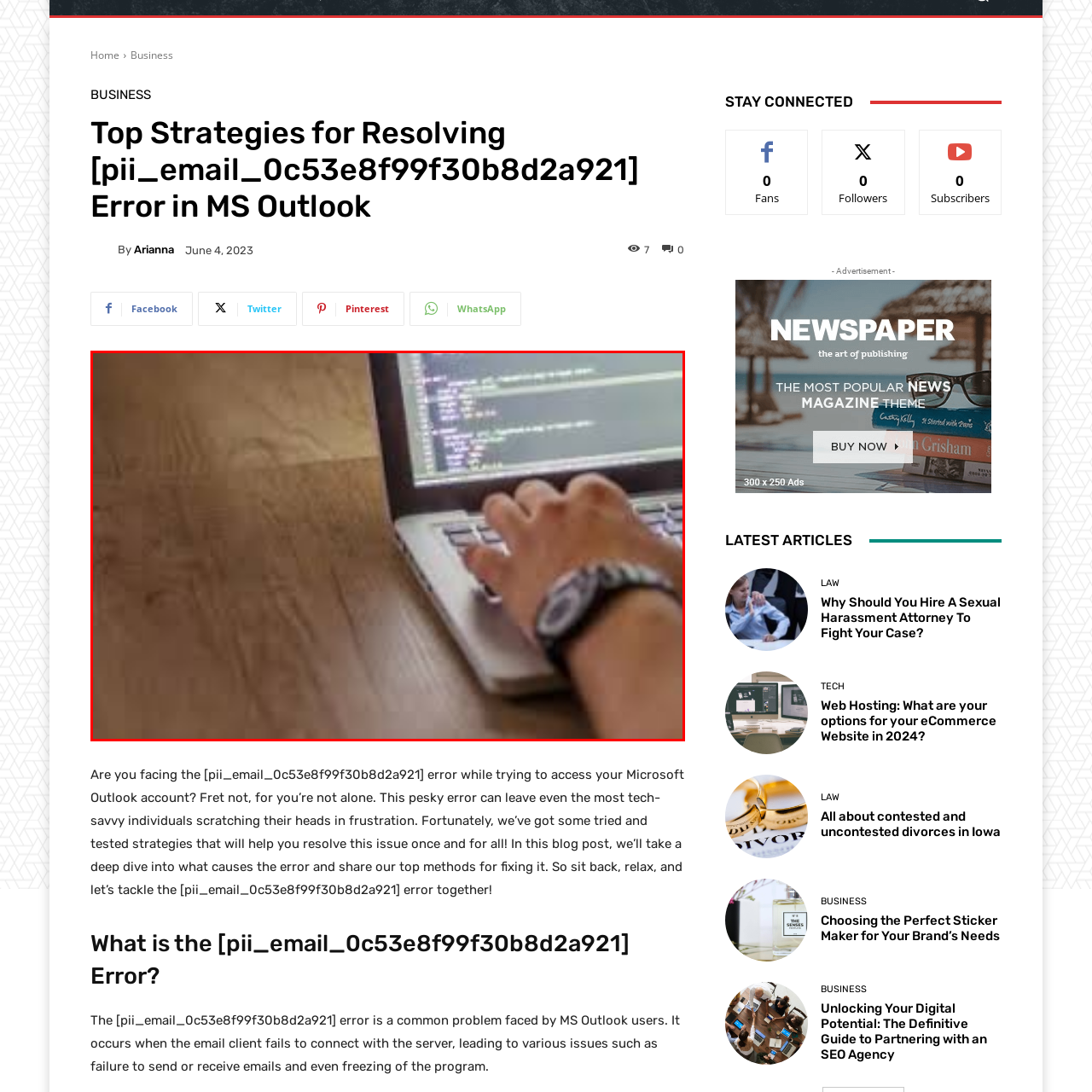Explain the image in the red bounding box with extensive details.

The image showcases a person's hand actively typing on a laptop keyboard, suggesting engagement in a programming or technical task. The screen displays lines of code, indicating that the user is likely involved in software development or troubleshooting. The setting features a warm wooden tabletop, which adds a cozy and inviting atmosphere to the workspace. This visual captures the essence of modern tech work, emphasizing both the complexity of coding and the calm environment in which such tasks often take place.